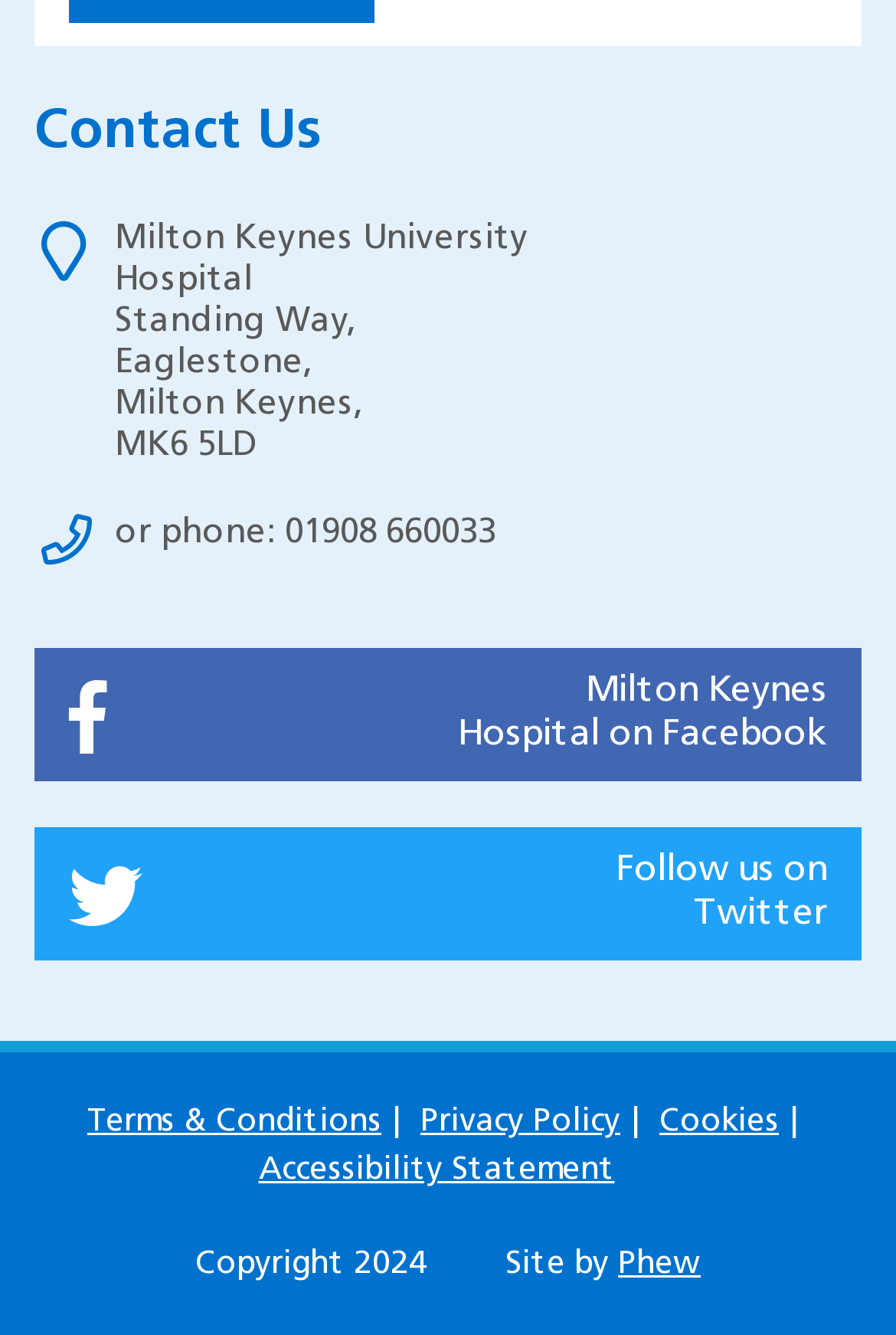Using the provided element description: "Visit us in person", determine the bounding box coordinates of the corresponding UI element in the screenshot.

None